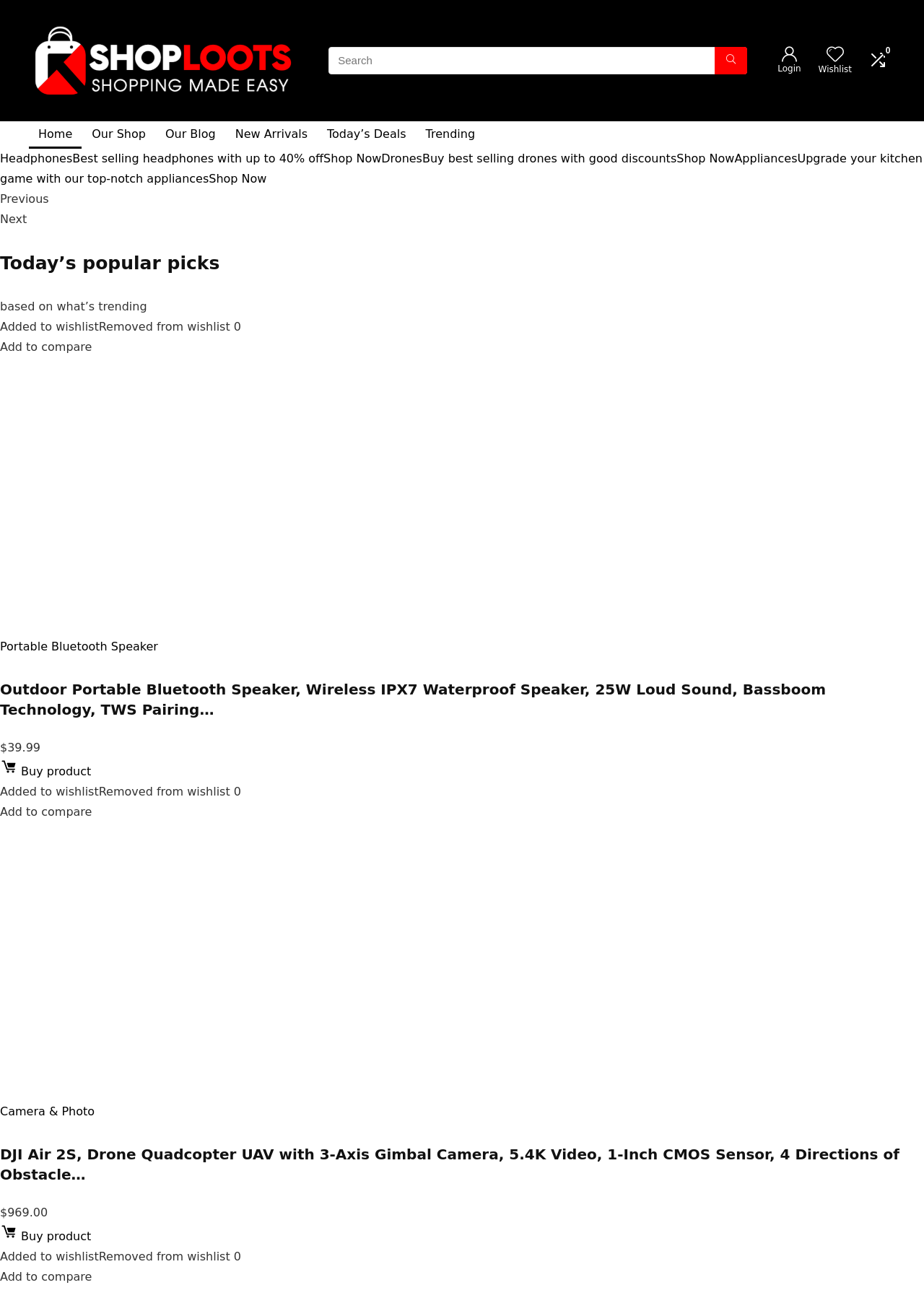Use a single word or phrase to answer the question: 
What is the price of the Outdoor Portable Bluetooth Speaker?

$39.99